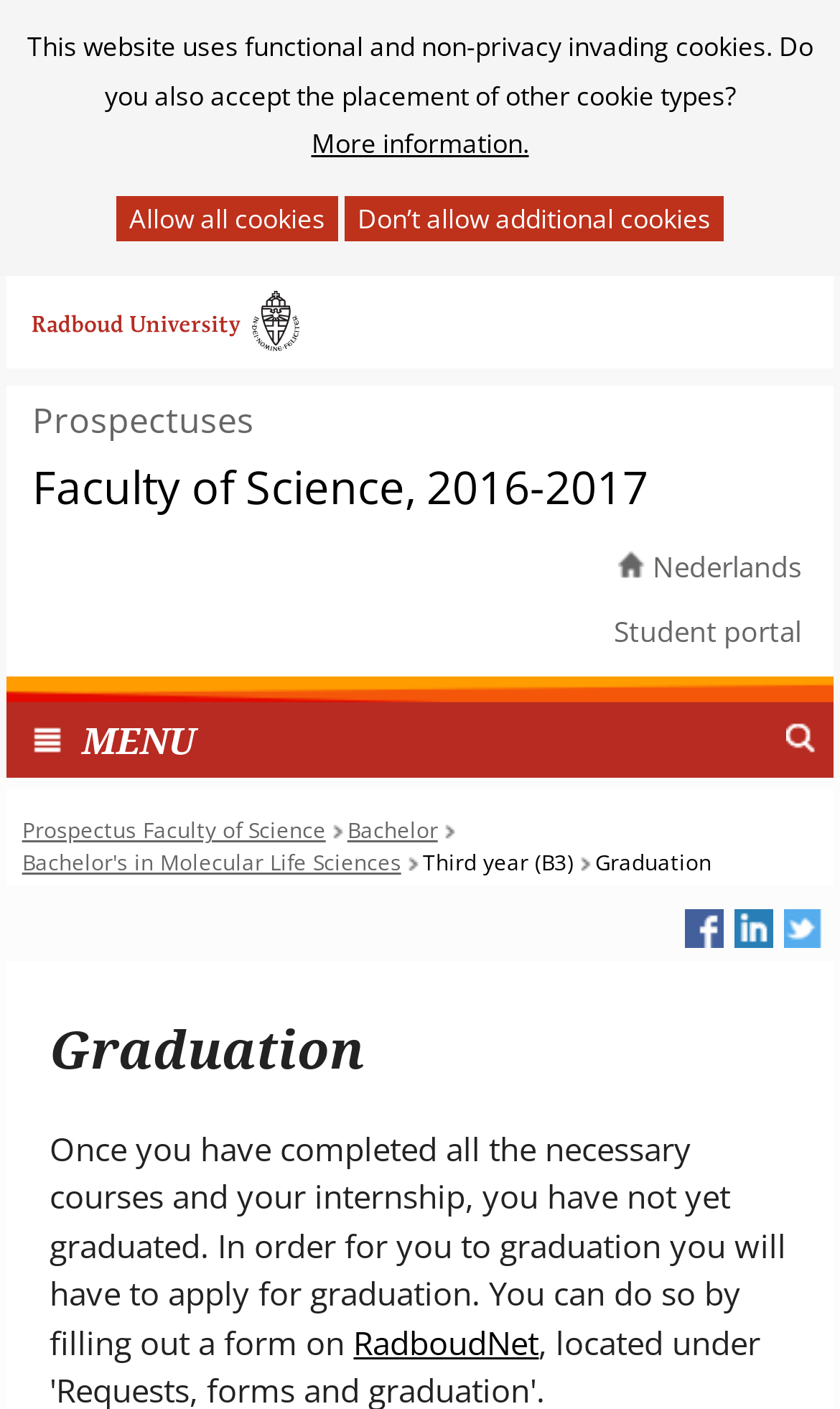Using the information in the image, give a detailed answer to the following question: What is the faculty being referred to?

I found the answer by looking at the link with the text 'Faculty of Science, 2016-2017', which suggests that the faculty being referred to is the Faculty of Science.